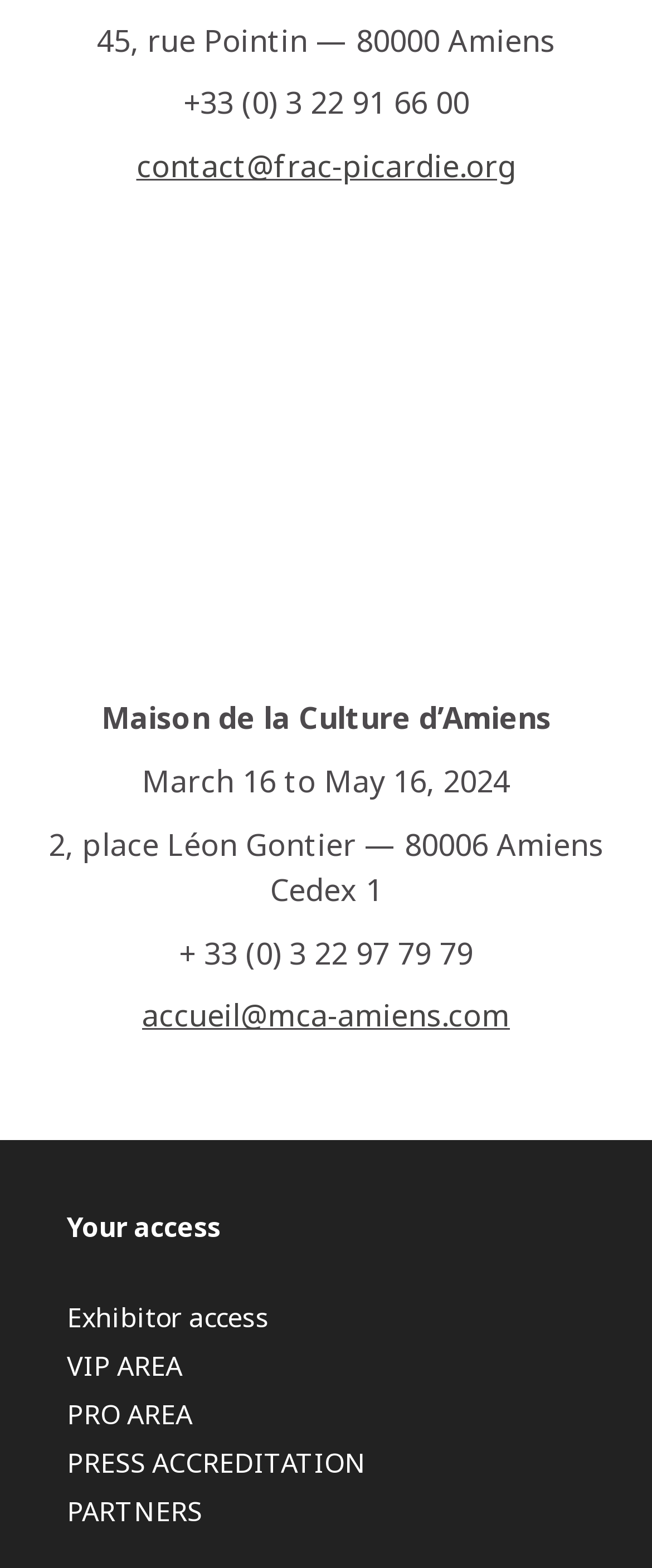What is the duration of the event?
Using the visual information from the image, give a one-word or short-phrase answer.

March 16 to May 16, 2024